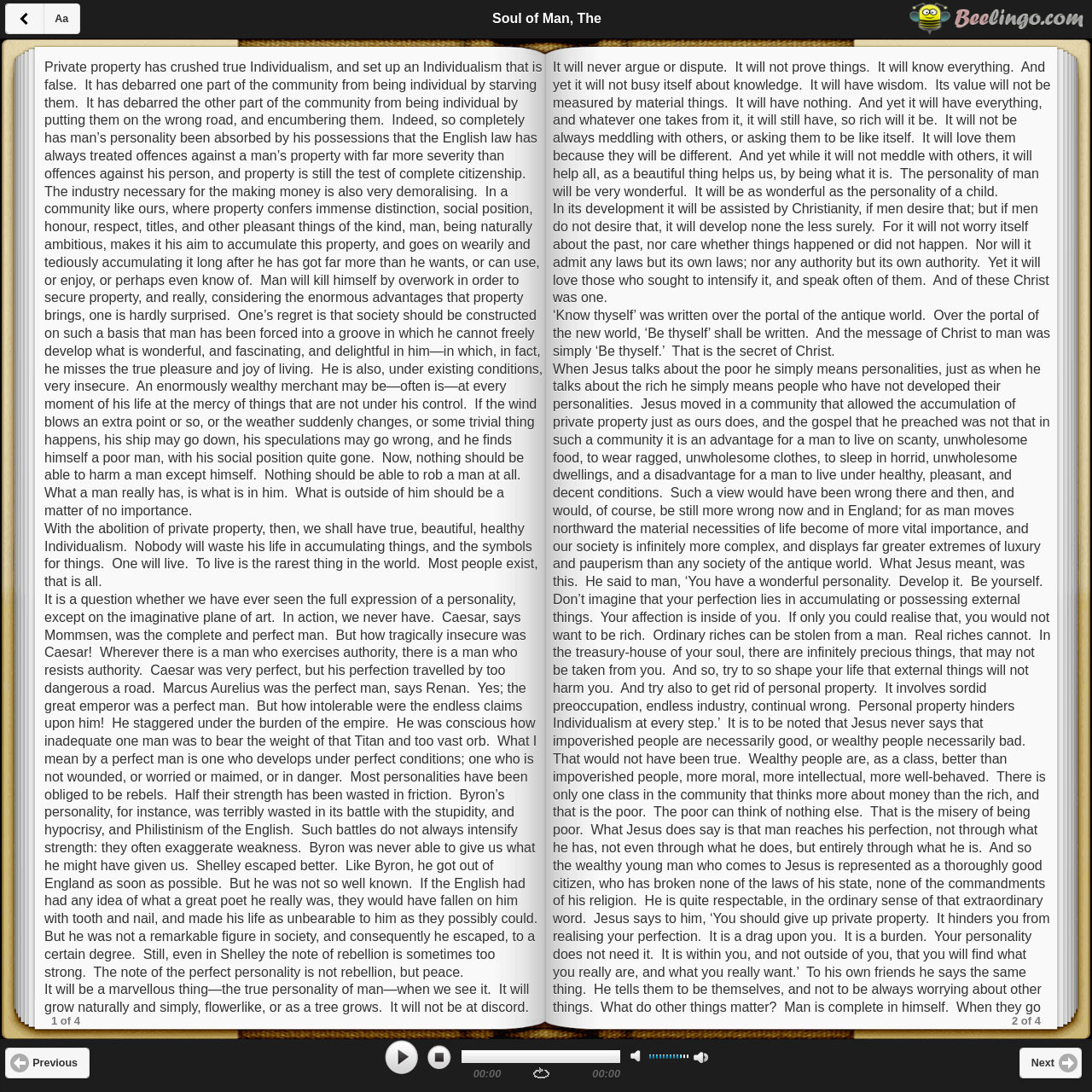What is the title of the current book?
Based on the visual information, provide a detailed and comprehensive answer.

The title of the current book can be found in the heading element, which is 'Soul of Man, The'. This is the main title of the webpage, indicating that the content is related to this book.